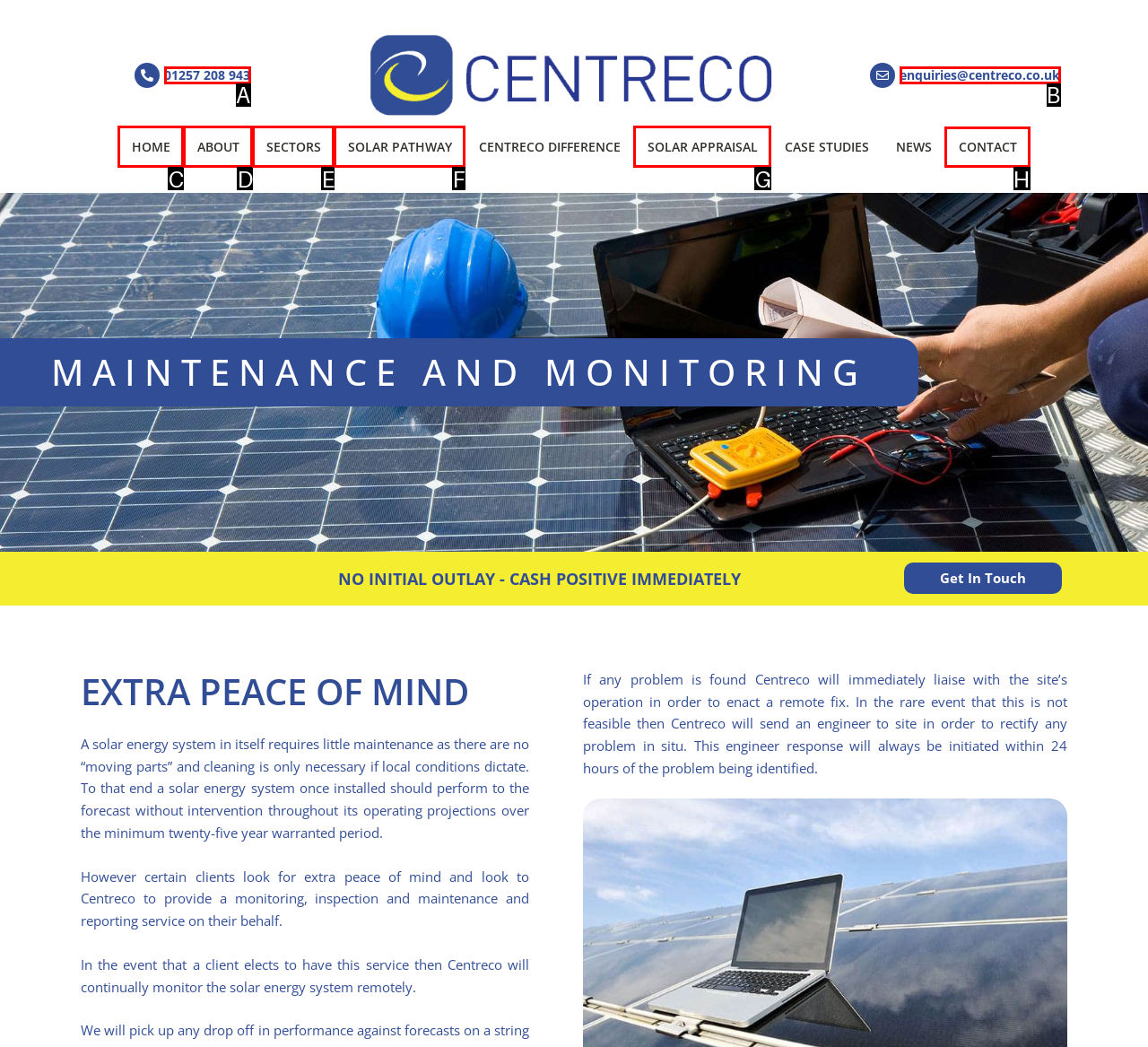Look at the highlighted elements in the screenshot and tell me which letter corresponds to the task: Click the 'CONTACT' link.

H